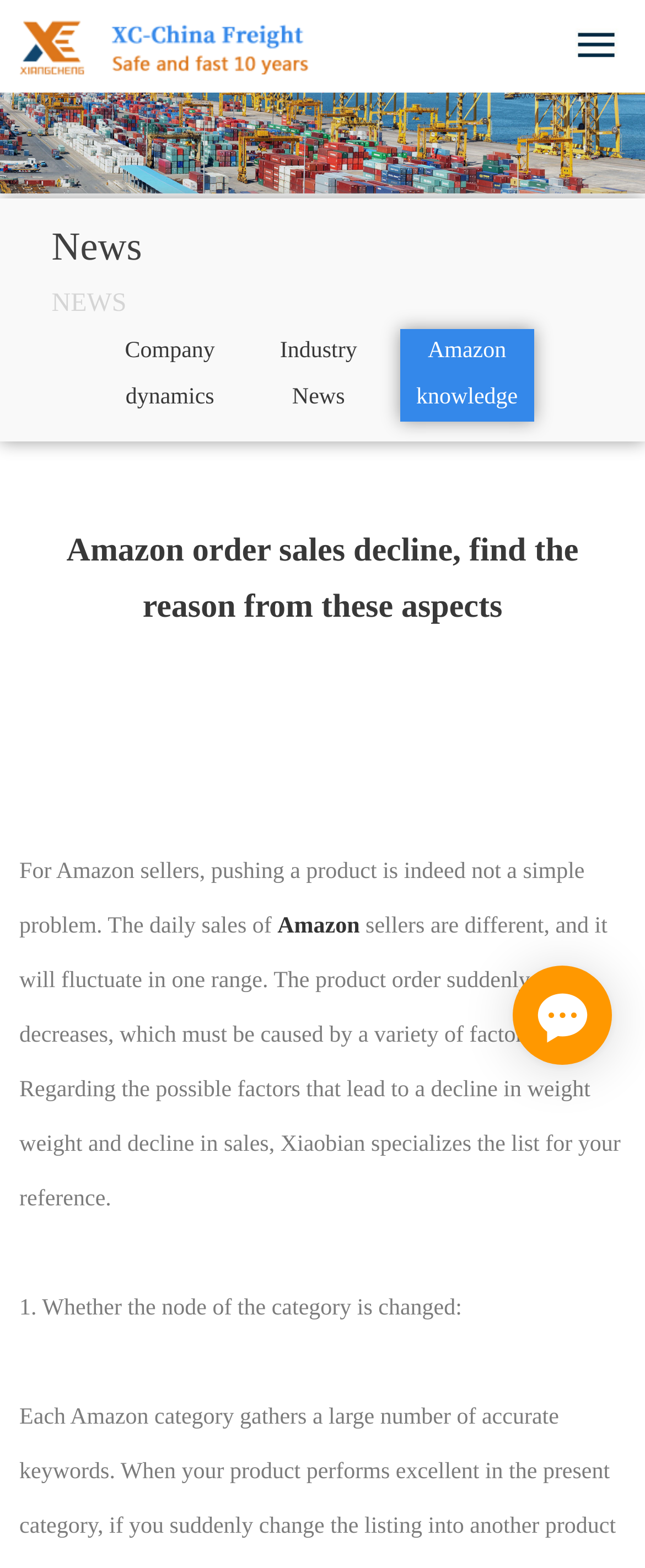What is the platform being discussed?
Refer to the screenshot and respond with a concise word or phrase.

Amazon